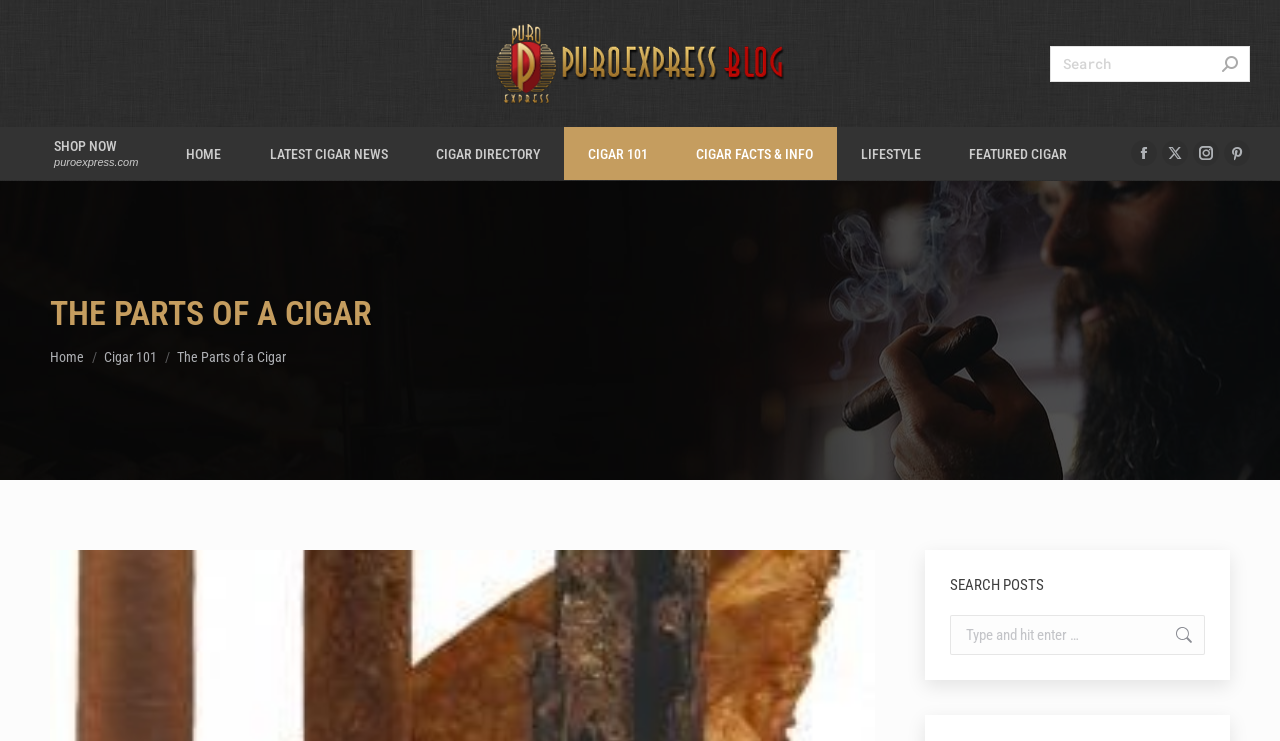Your task is to extract the text of the main heading from the webpage.

THE PARTS OF A CIGAR